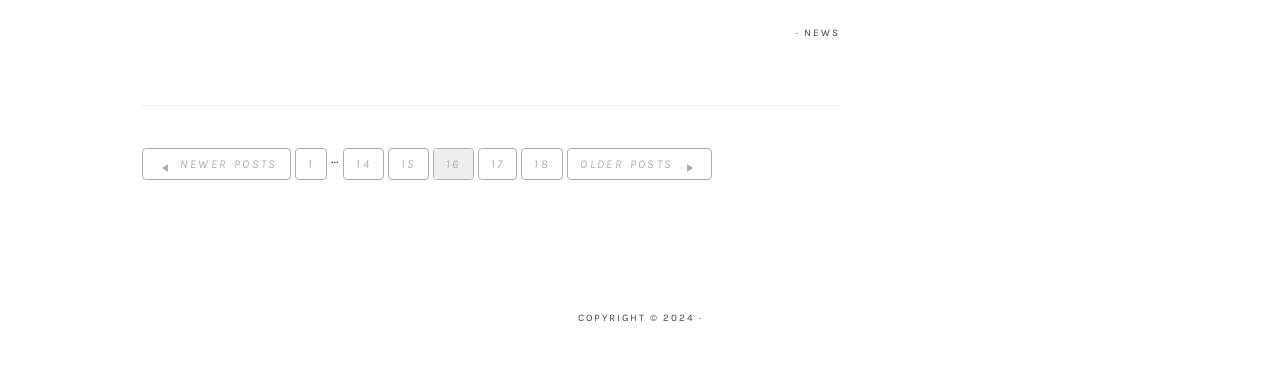Locate the bounding box coordinates of the region to be clicked to comply with the following instruction: "go to page 1". The coordinates must be four float numbers between 0 and 1, in the form [left, top, right, bottom].

[0.231, 0.131, 0.255, 0.211]